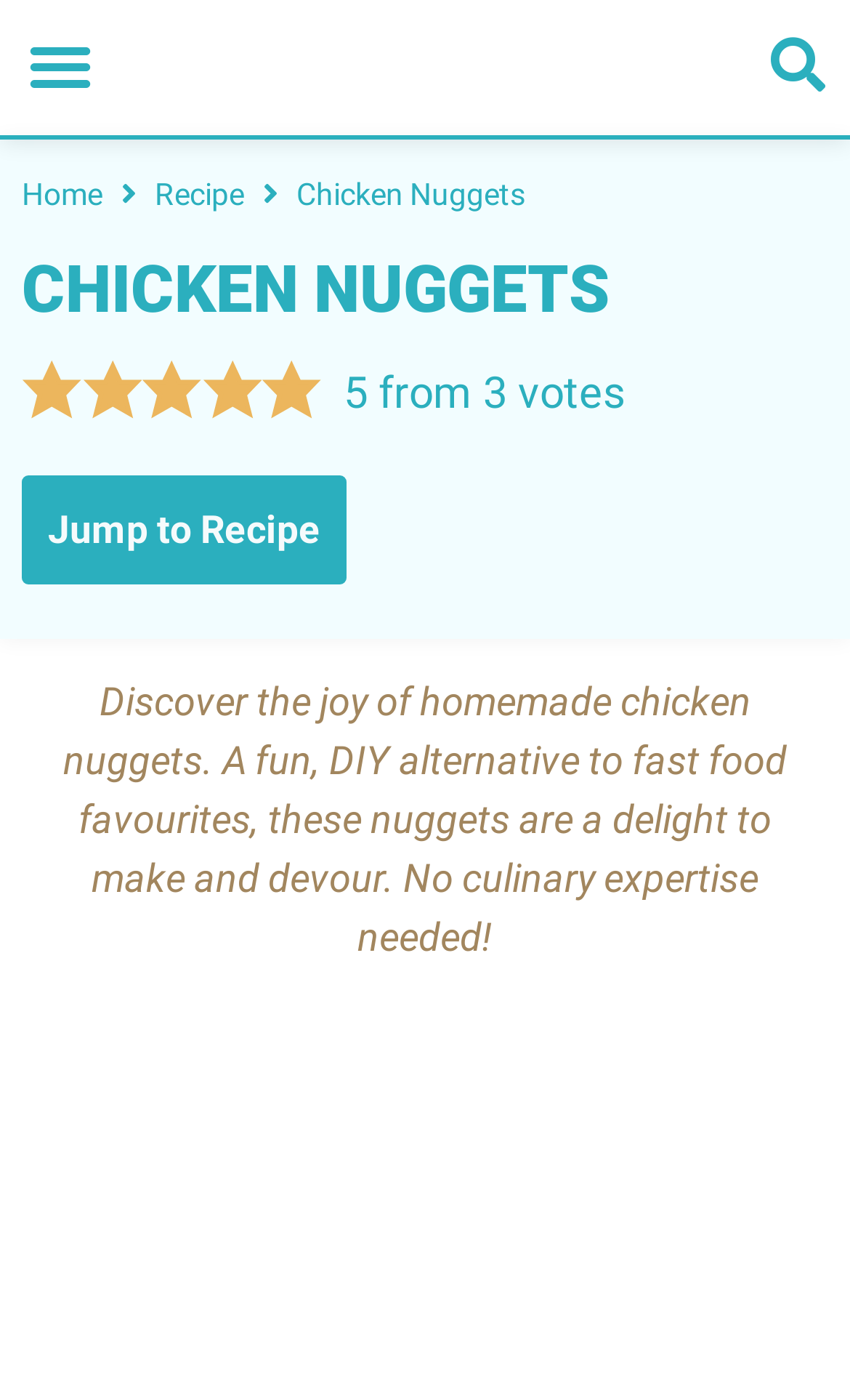Pinpoint the bounding box coordinates of the area that must be clicked to complete this instruction: "Learn about PSOM".

None